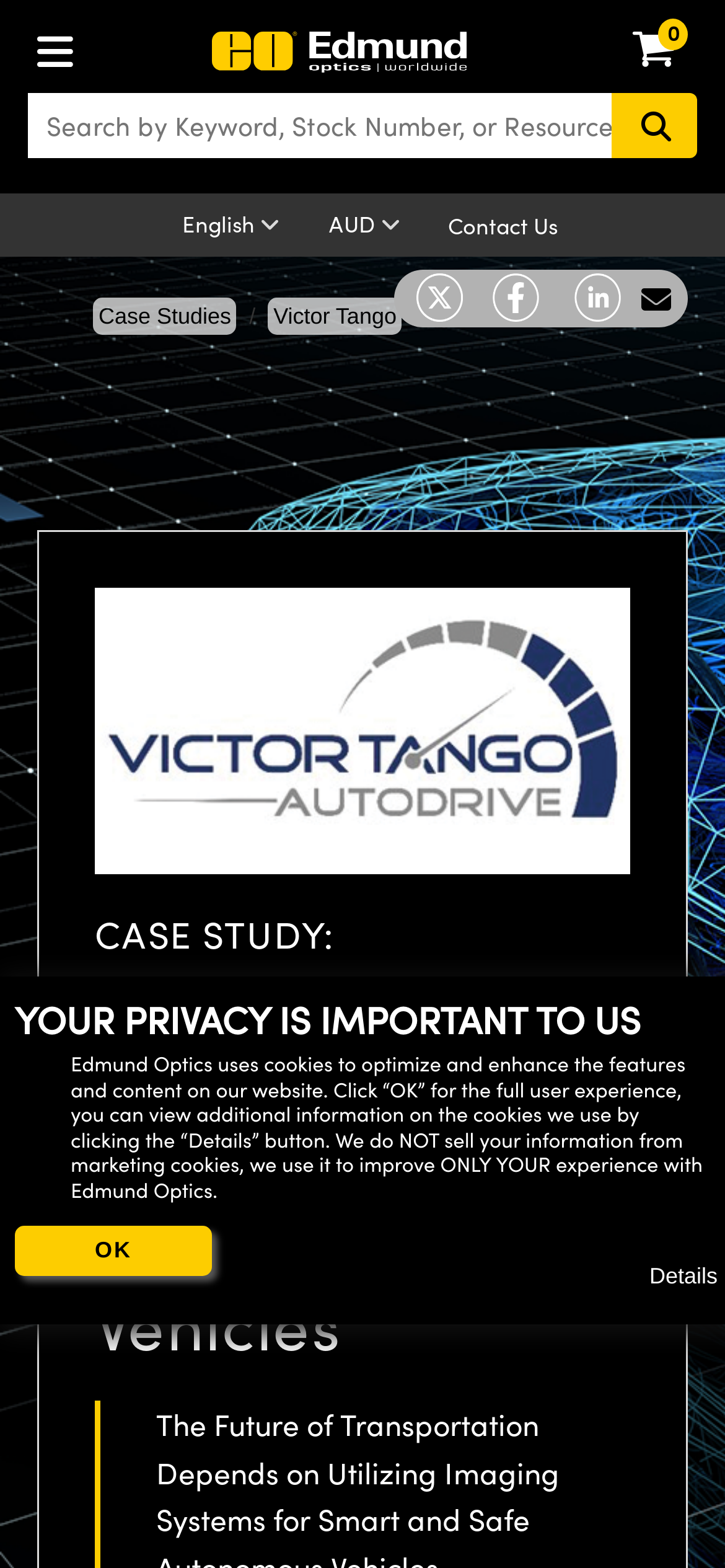What is the currency of the website?
Please respond to the question with as much detail as possible.

The currency of the website is AUD, which can be found in the dropdown menu 'Choose your currency' at the top right corner of the webpage, with the text 'AUD' selected.